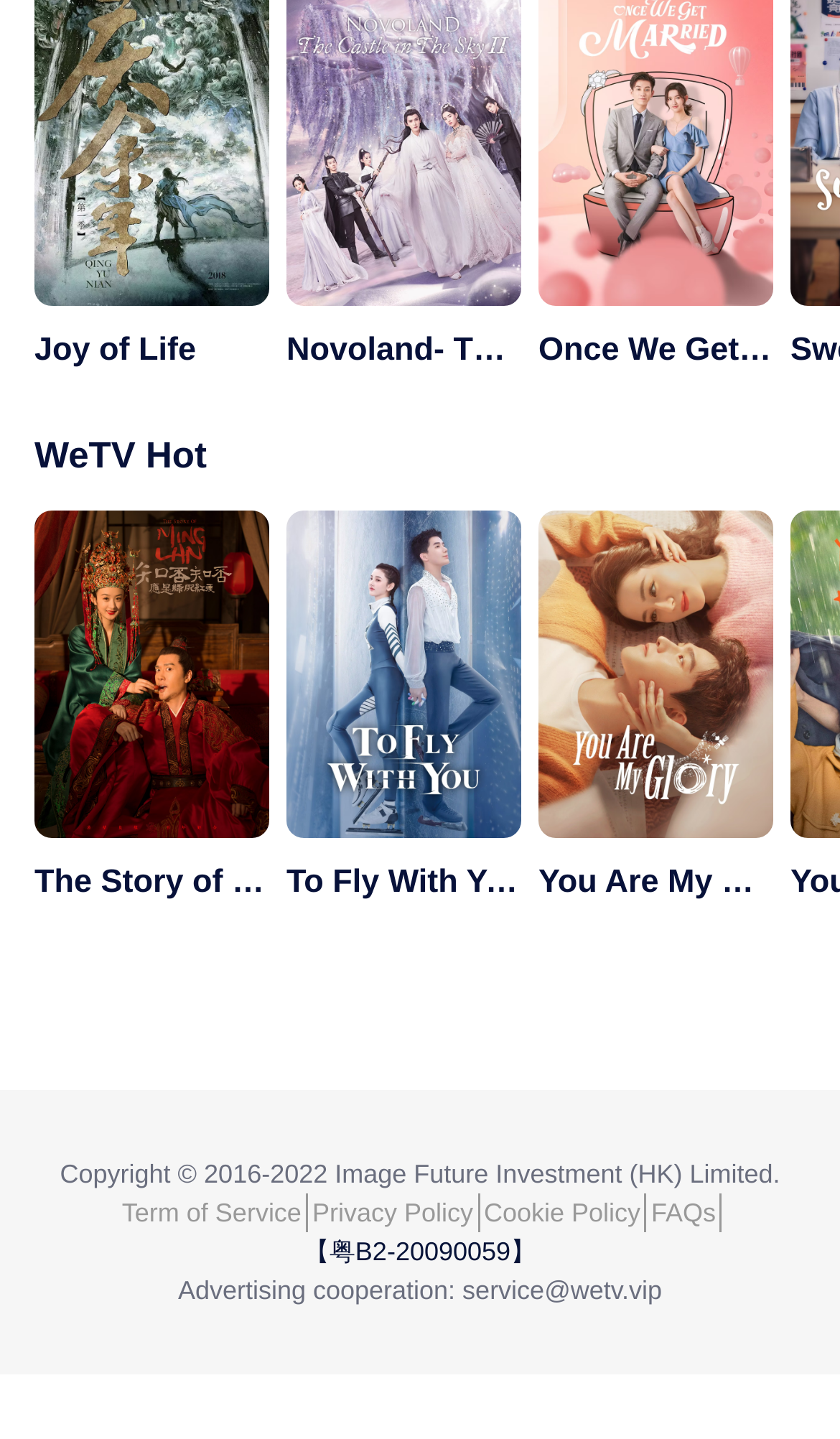Identify the bounding box coordinates for the UI element mentioned here: "FAQs". Provide the coordinates as four float values between 0 and 1, i.e., [left, top, right, bottom].

[0.77, 0.83, 0.86, 0.857]